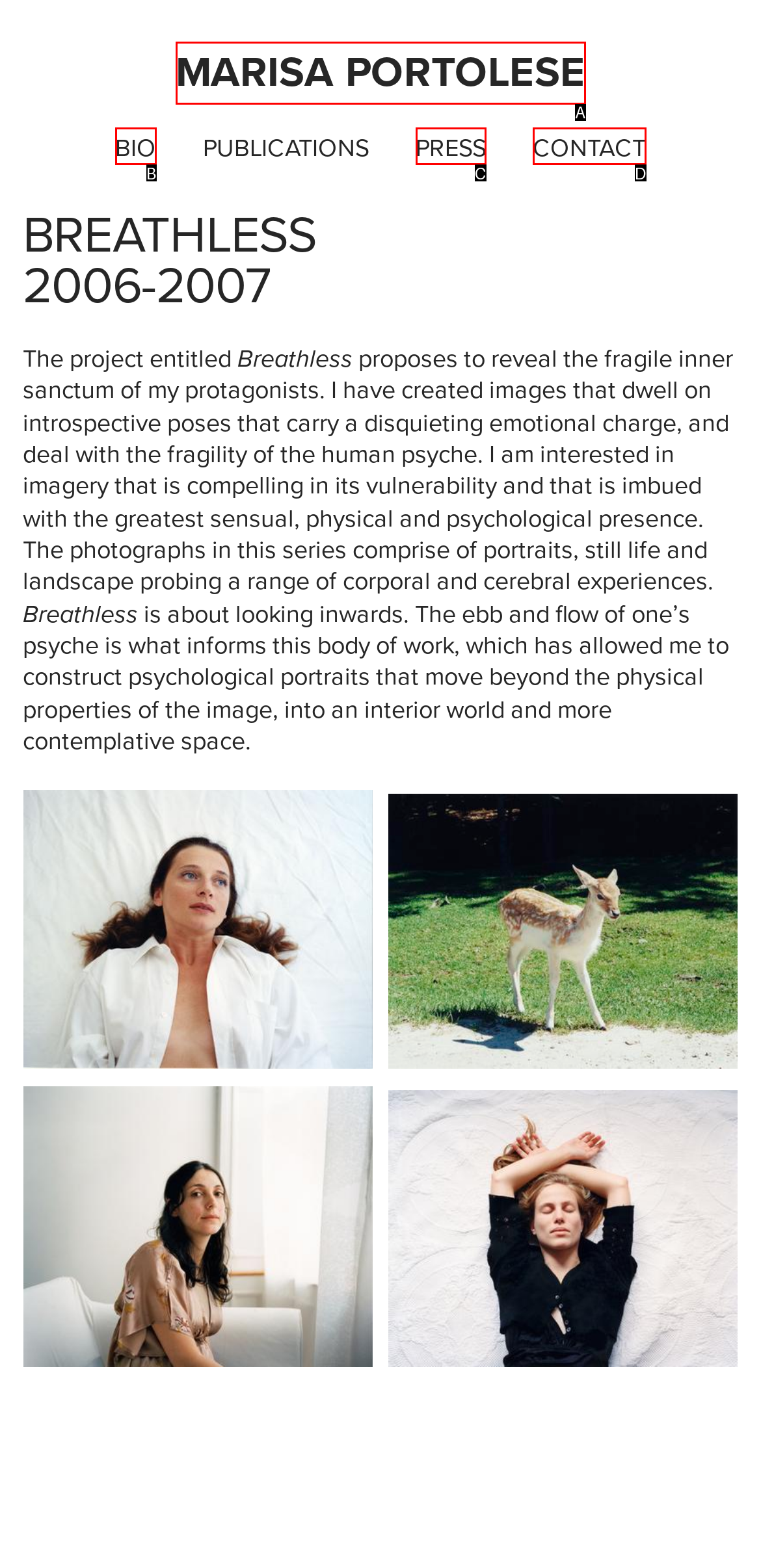Find the UI element described as: MARISA PORTOLESE
Reply with the letter of the appropriate option.

A